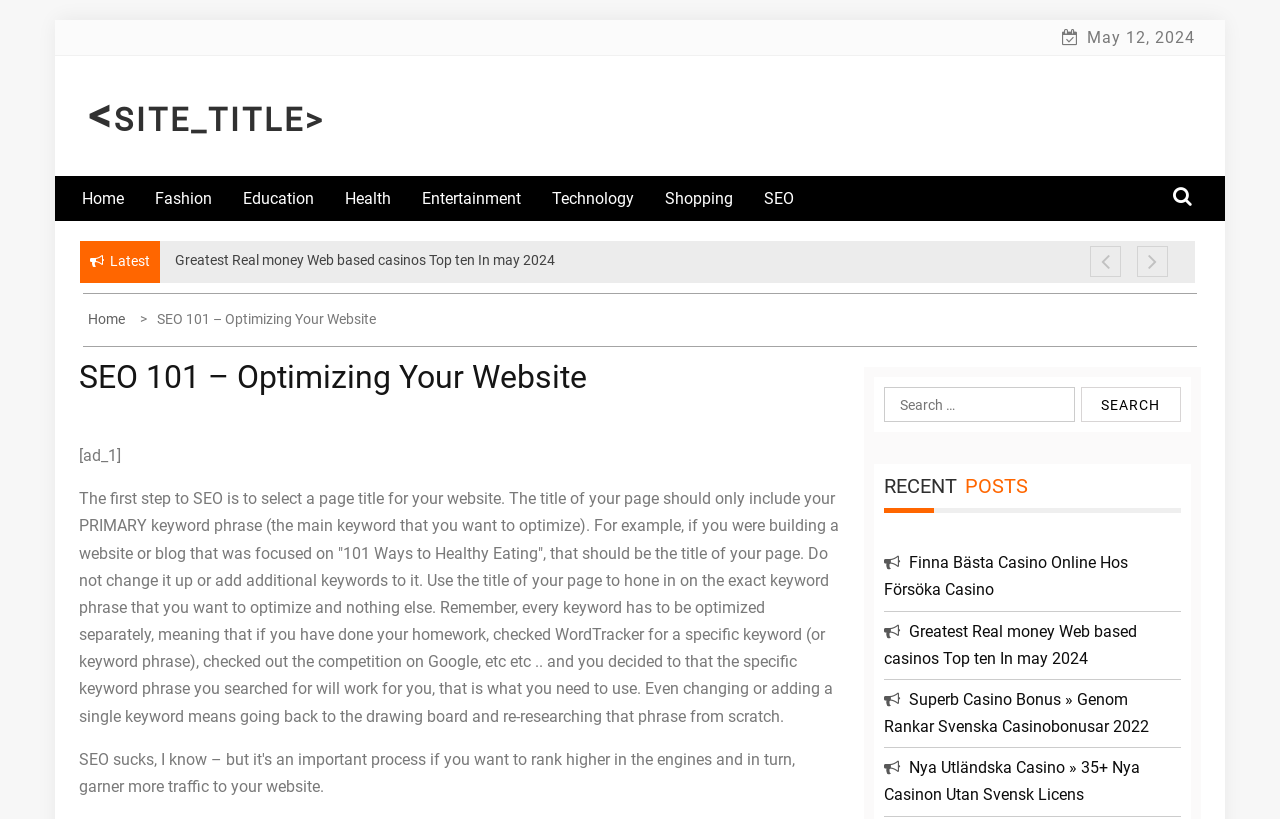Identify the bounding box coordinates for the UI element described by the following text: "Technology". Provide the coordinates as four float numbers between 0 and 1, in the format [left, top, right, bottom].

[0.431, 0.215, 0.516, 0.27]